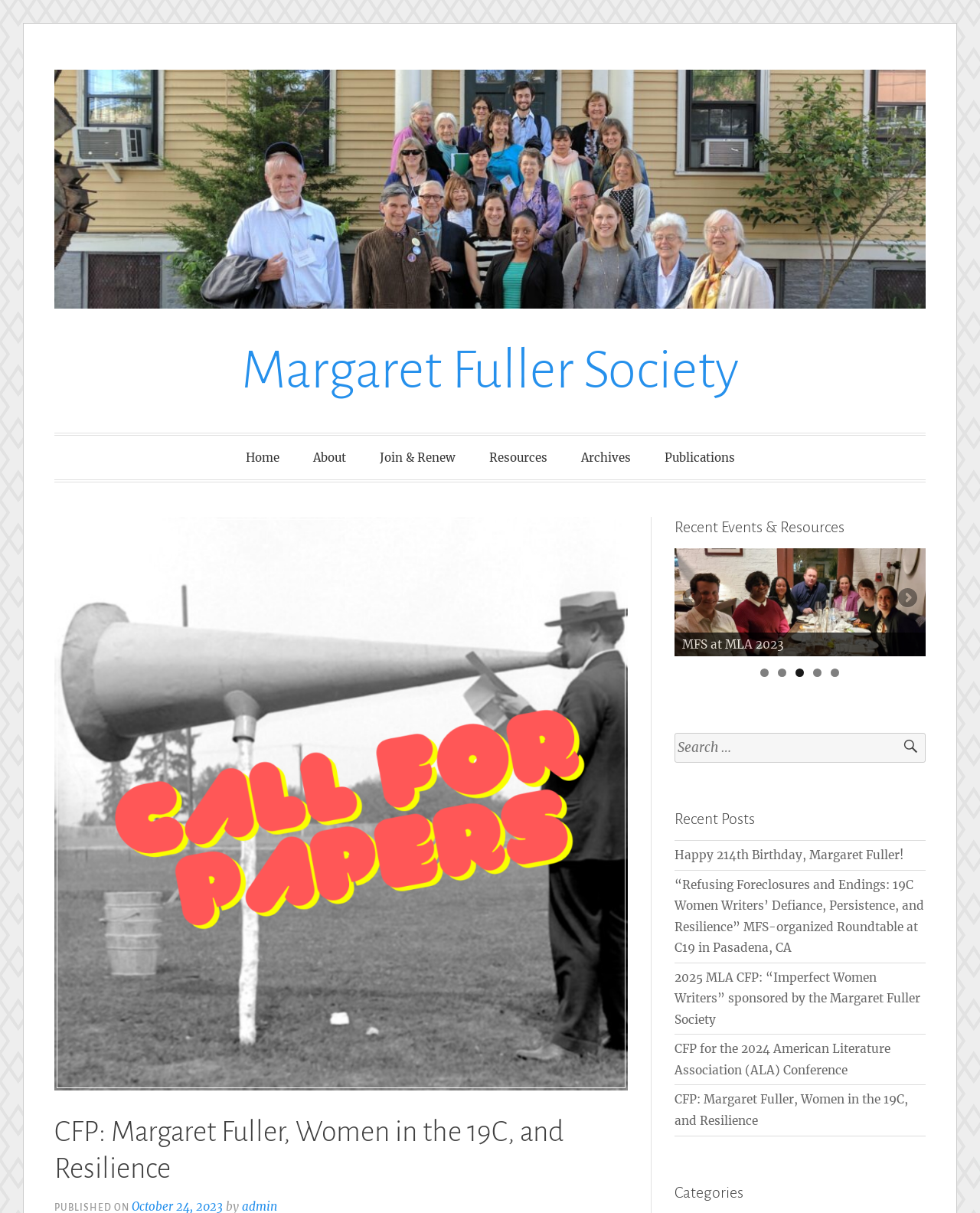Give a one-word or one-phrase response to the question: 
What is the purpose of the search box?

To search for content